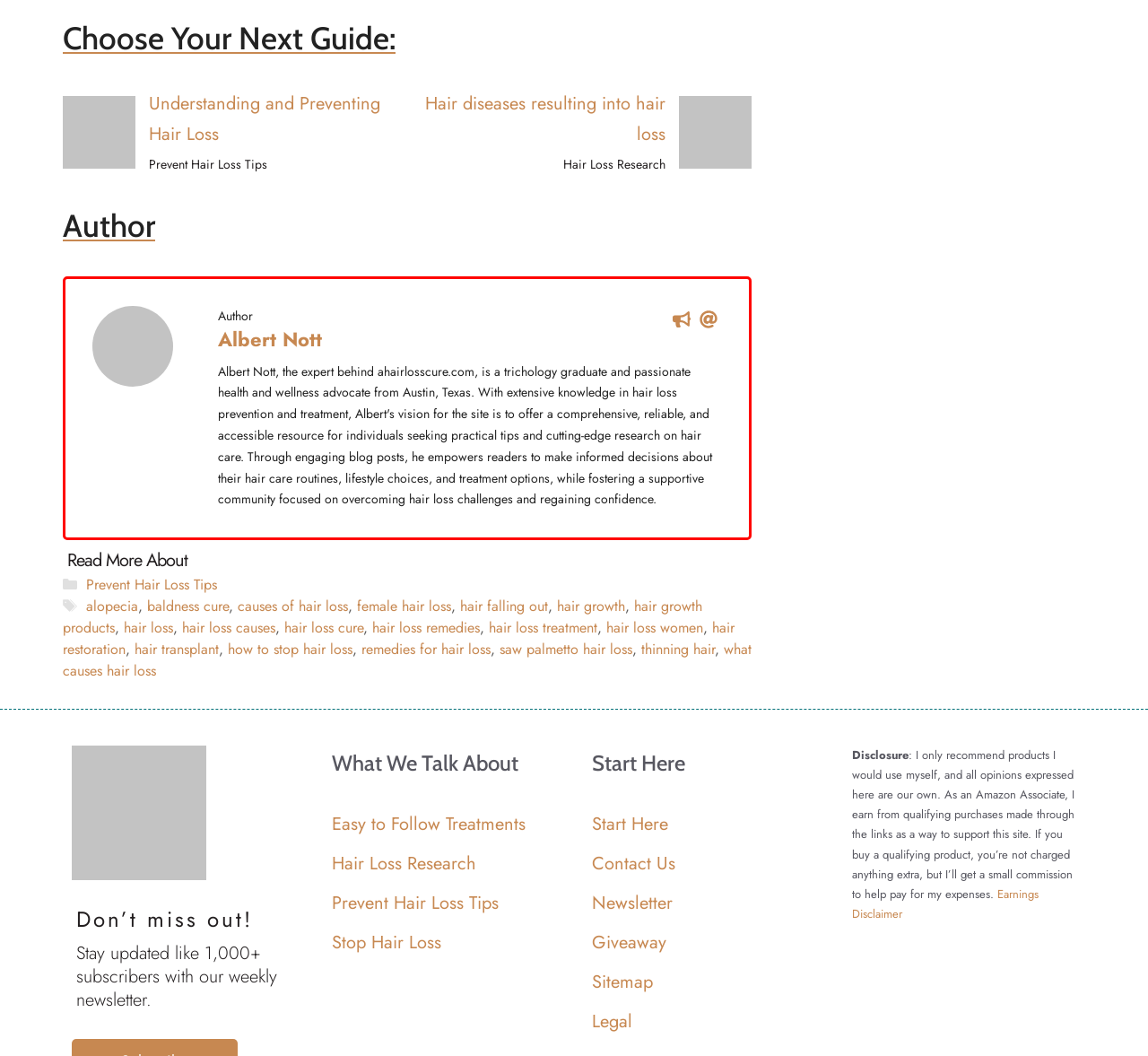Given the description "alt="Ahairlosscureunderstanding and preventing hair loss"", provide the bounding box coordinates of the corresponding UI element.

[0.055, 0.111, 0.118, 0.136]